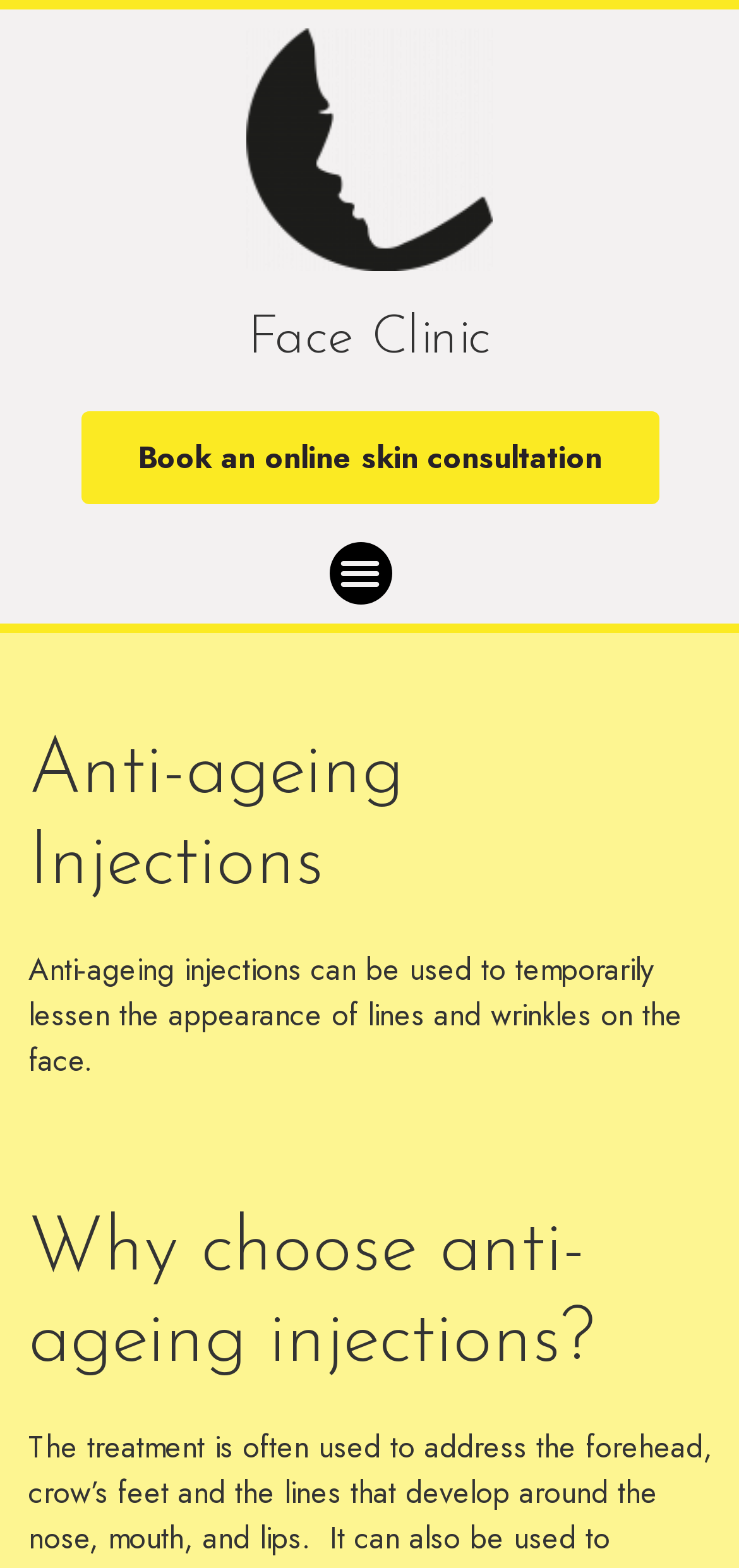Determine the bounding box for the UI element as described: "Book an online skin consultation". The coordinates should be represented as four float numbers between 0 and 1, formatted as [left, top, right, bottom].

[0.109, 0.262, 0.891, 0.321]